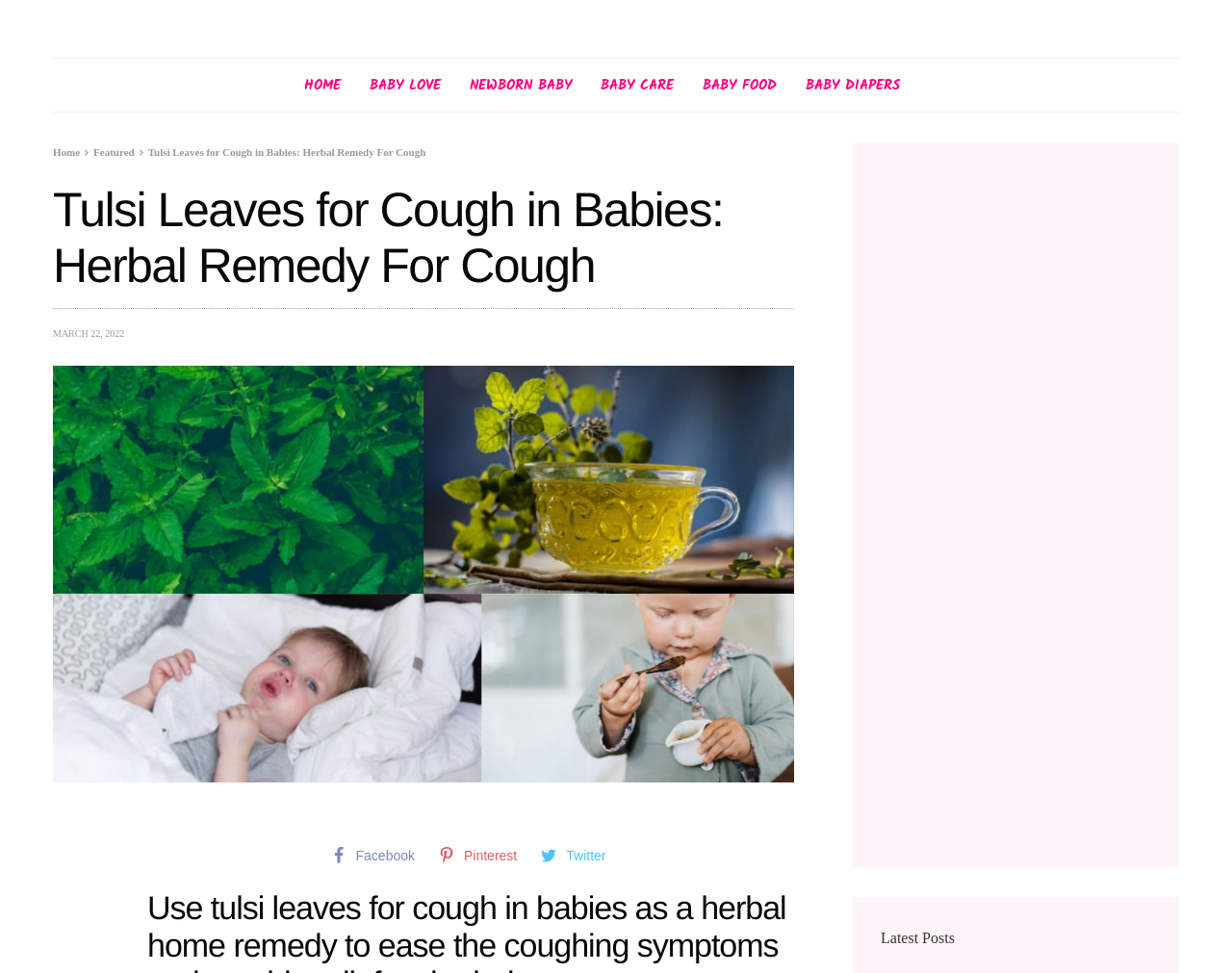Given the description "parent_node: Name * name="author"", determine the bounding box of the corresponding UI element.

None